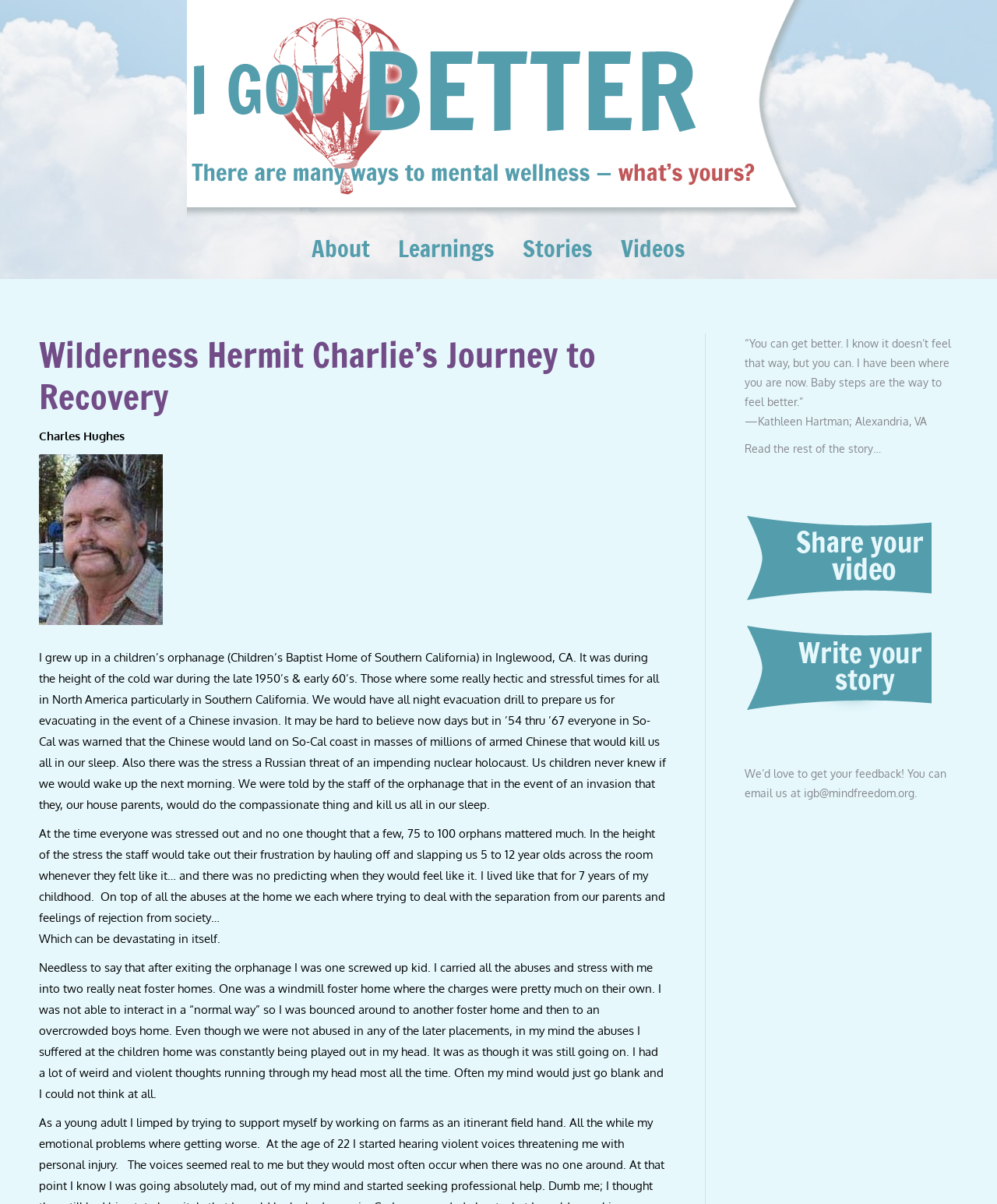Locate the bounding box coordinates of the area to click to fulfill this instruction: "Click on 'About' menu". The bounding box should be presented as four float numbers between 0 and 1, in the order [left, top, right, bottom].

[0.309, 0.193, 0.374, 0.22]